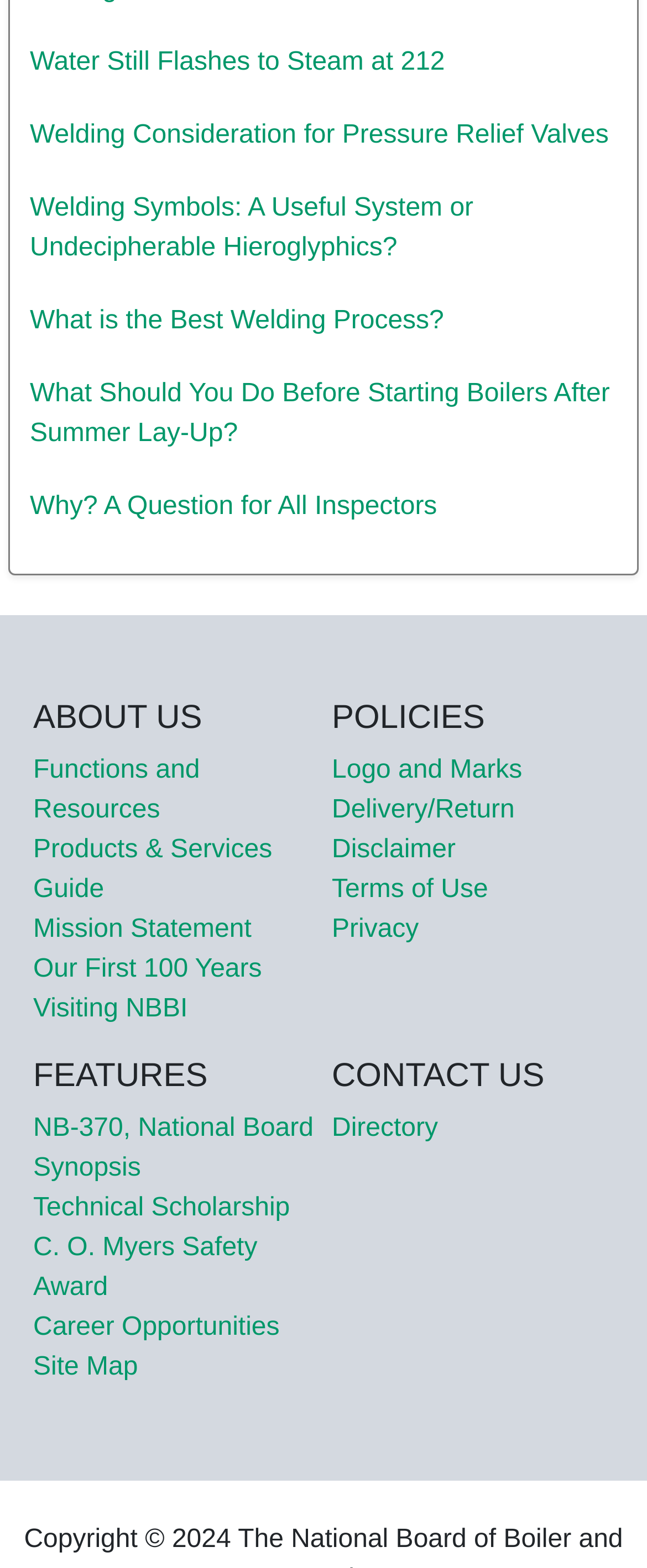Please identify the bounding box coordinates of the element that needs to be clicked to execute the following command: "View the Products & Services Guide". Provide the bounding box using four float numbers between 0 and 1, formatted as [left, top, right, bottom].

[0.051, 0.533, 0.421, 0.577]